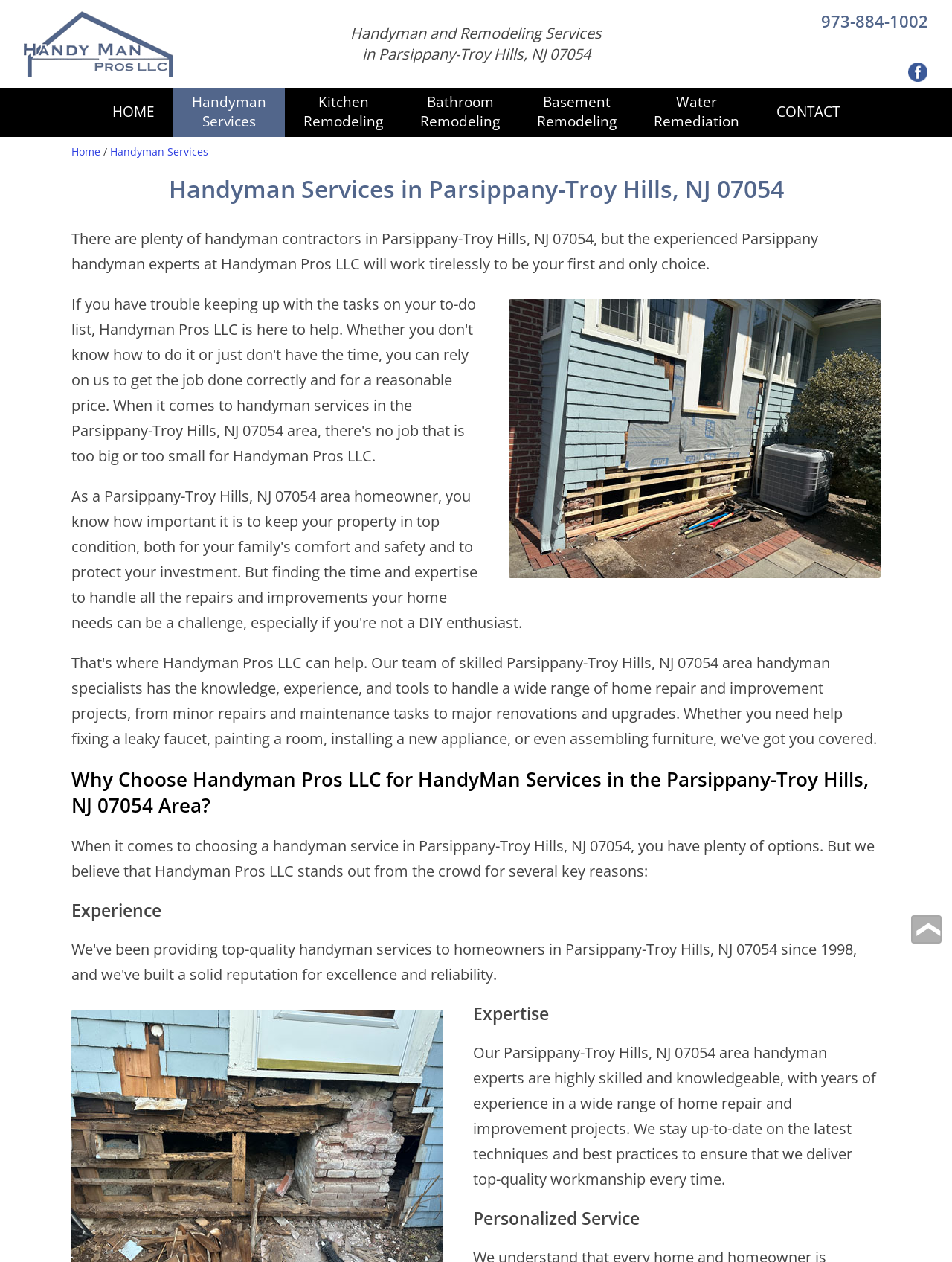What are the three key reasons to choose Handyman Pros LLC?
Using the image as a reference, answer the question in detail.

I found the three key reasons by reading the text under the heading 'Why Choose Handyman Pros LLC for HandyMan Services in the Parsippany-Troy Hills, NJ 07054 Area?' which lists Experience, Expertise, and Personalized Service as the reasons.